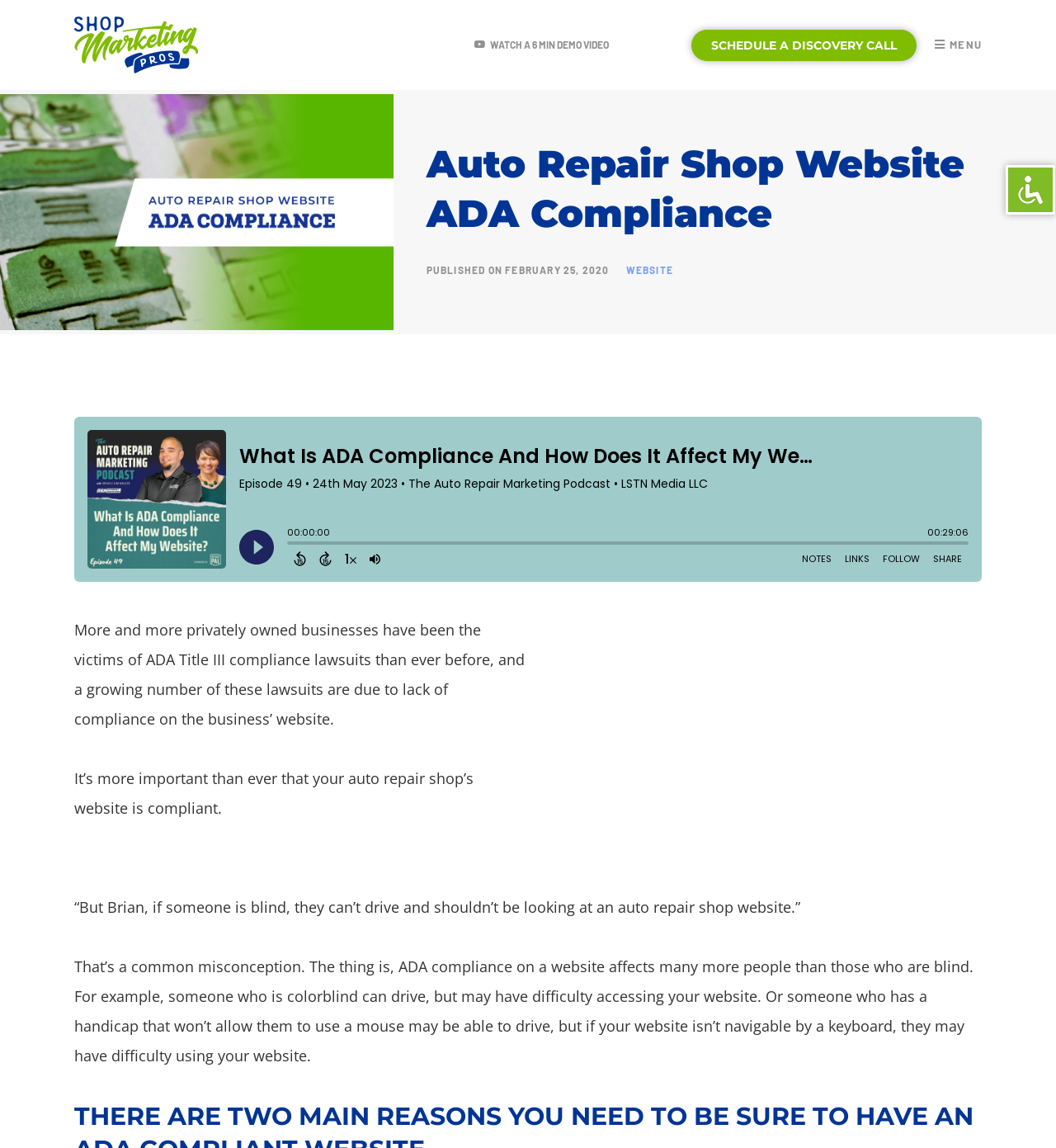Respond to the question with just a single word or phrase: 
What is the accessibility feature on the webpage?

Accessibility Icon